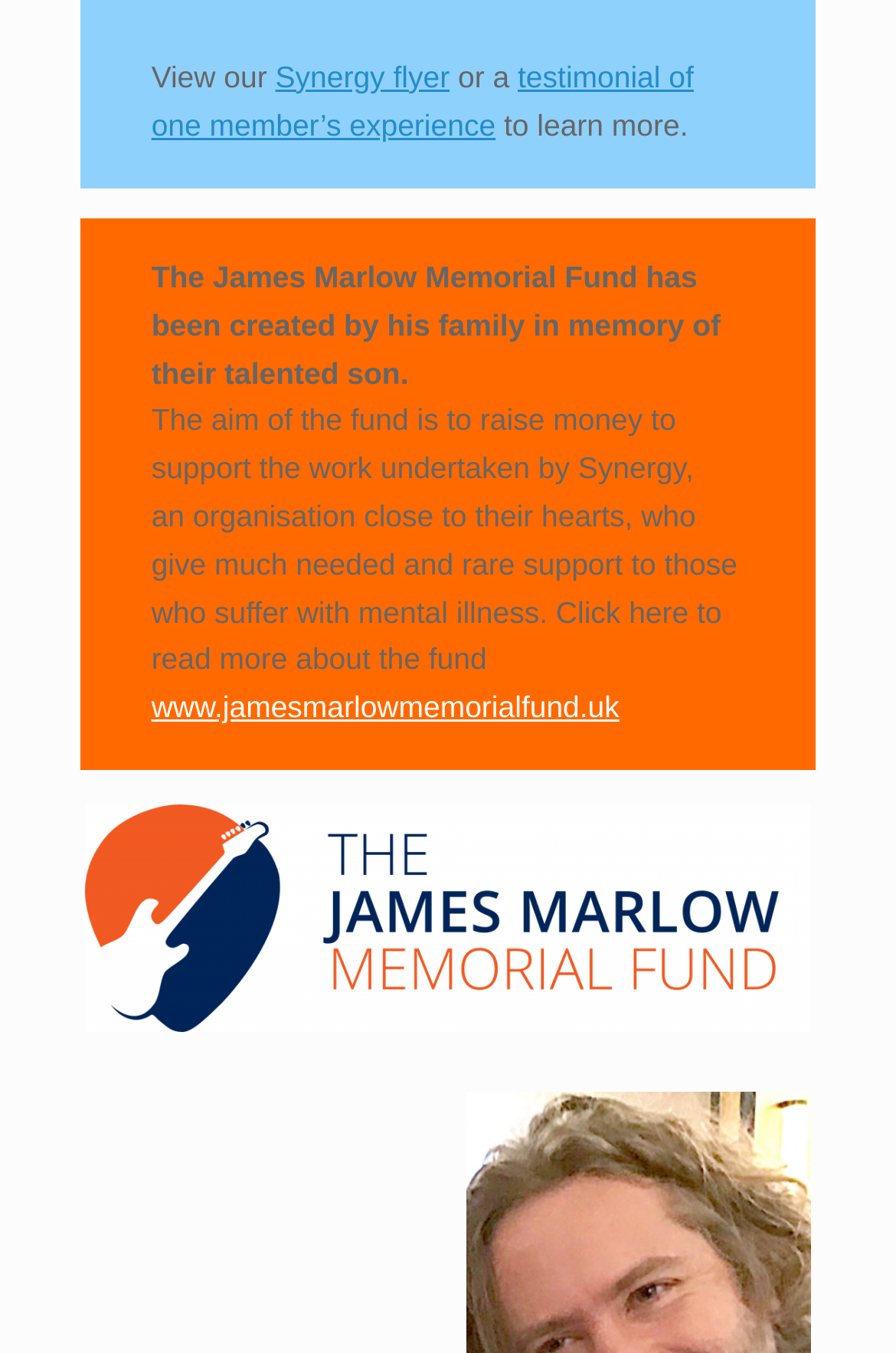Predict the bounding box of the UI element based on this description: "Synergy flyer".

[0.307, 0.044, 0.502, 0.069]